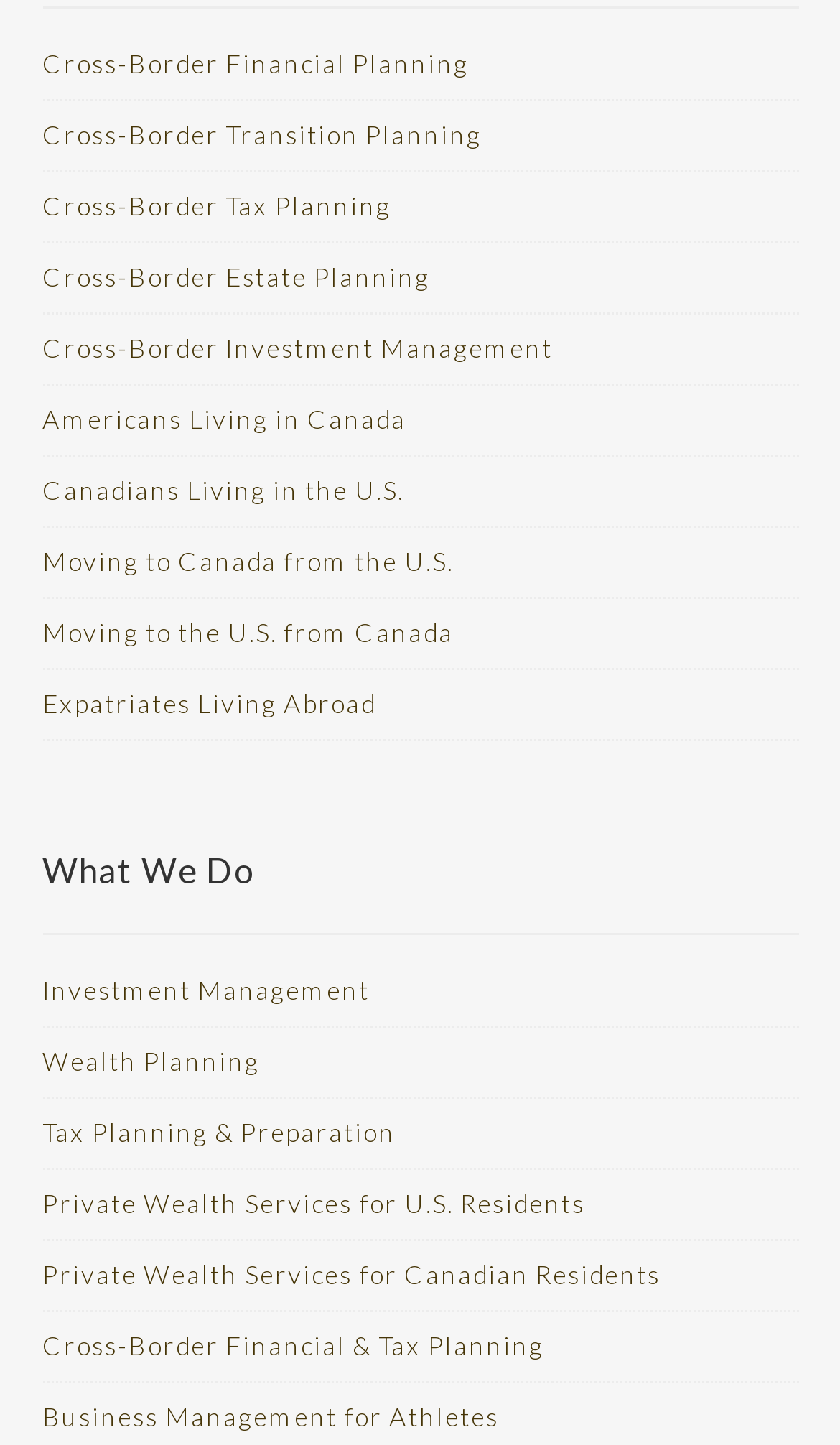Indicate the bounding box coordinates of the clickable region to achieve the following instruction: "Click on Cross-Border Financial Planning."

[0.05, 0.032, 0.558, 0.055]